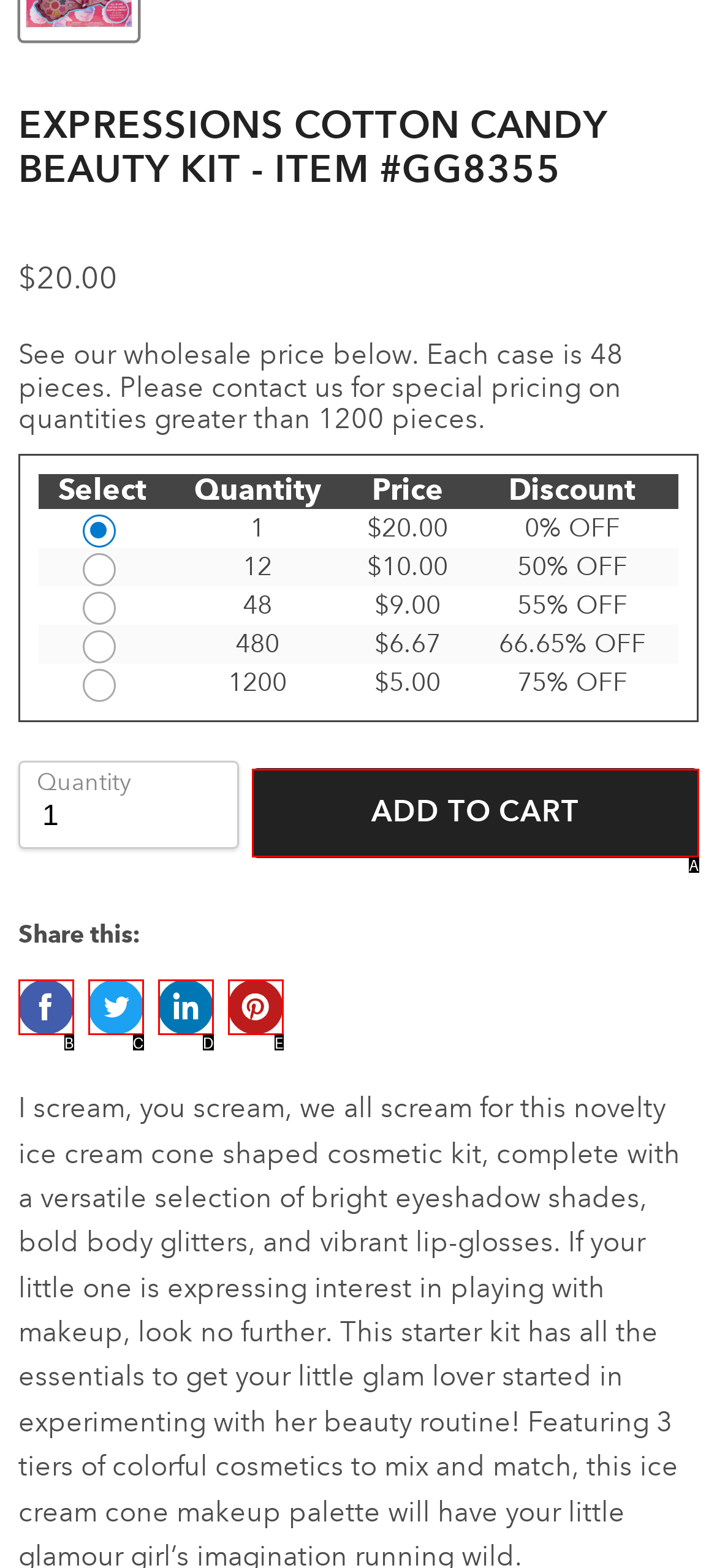With the provided description: Share on LinkedIn, select the most suitable HTML element. Respond with the letter of the selected option.

D